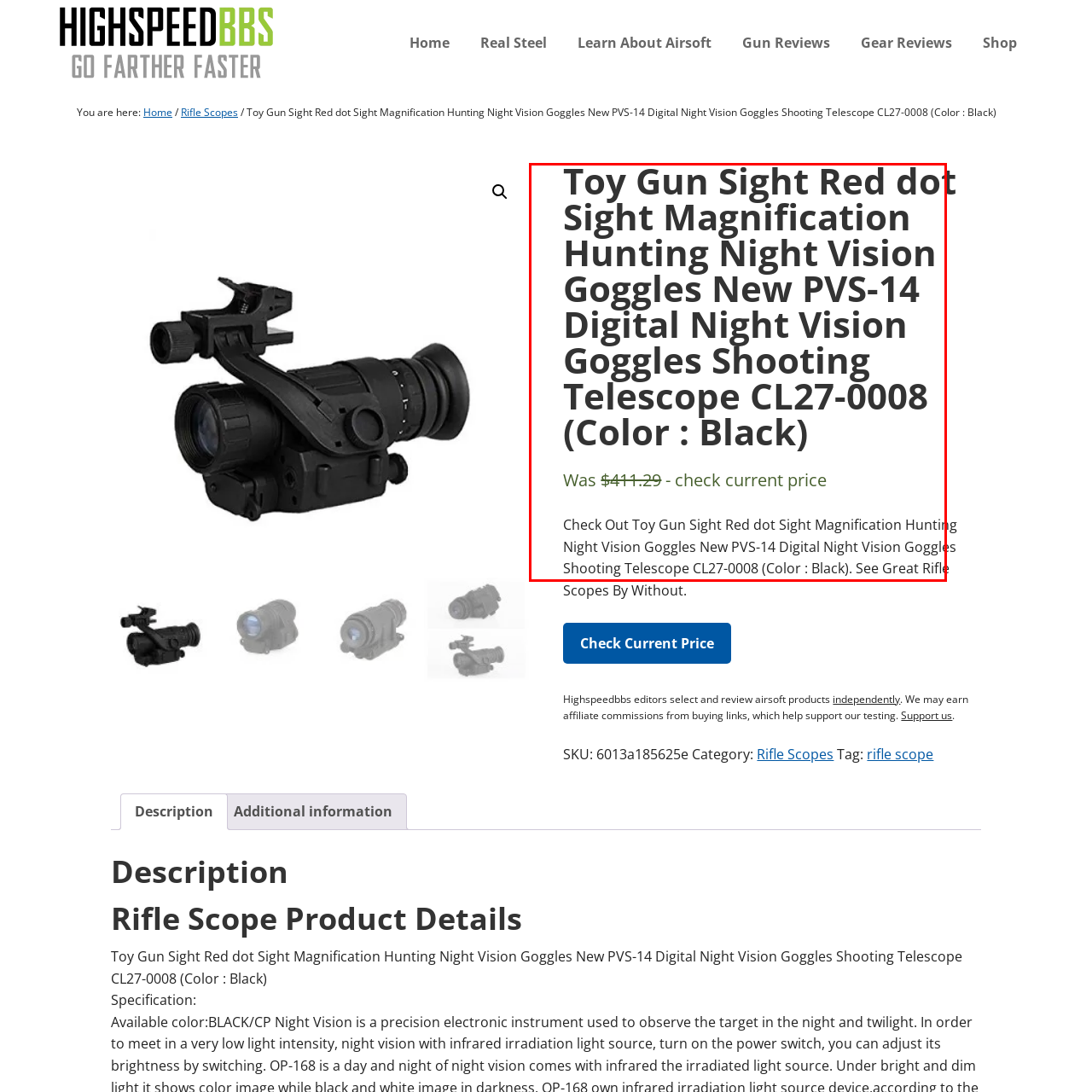Analyze the picture enclosed by the red bounding box and provide a single-word or phrase answer to this question:
What is the primary color of the product?

Black